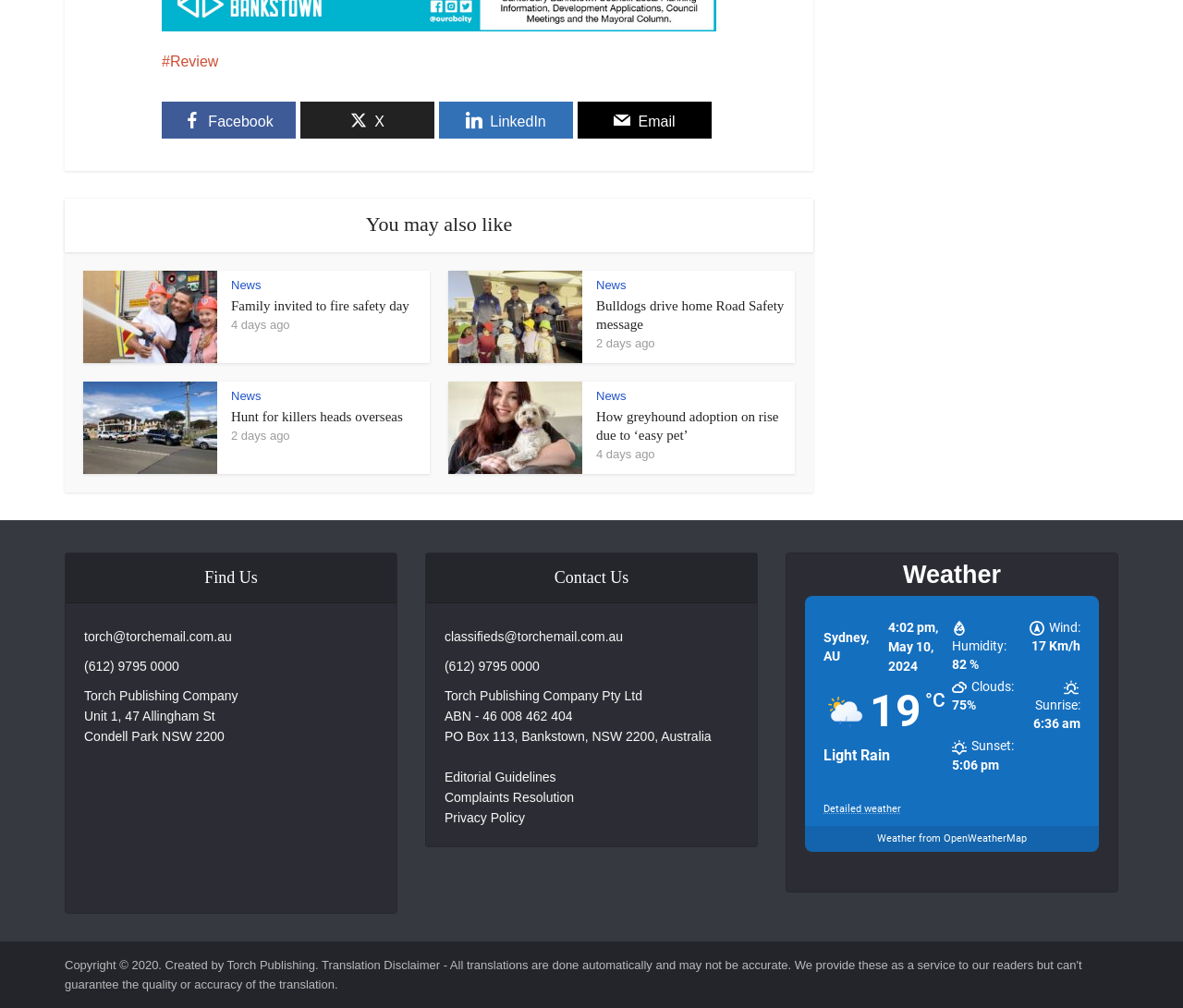Please give the bounding box coordinates of the area that should be clicked to fulfill the following instruction: "Check the current weather in Sydney". The coordinates should be in the format of four float numbers from 0 to 1, i.e., [left, top, right, bottom].

[0.763, 0.556, 0.846, 0.584]